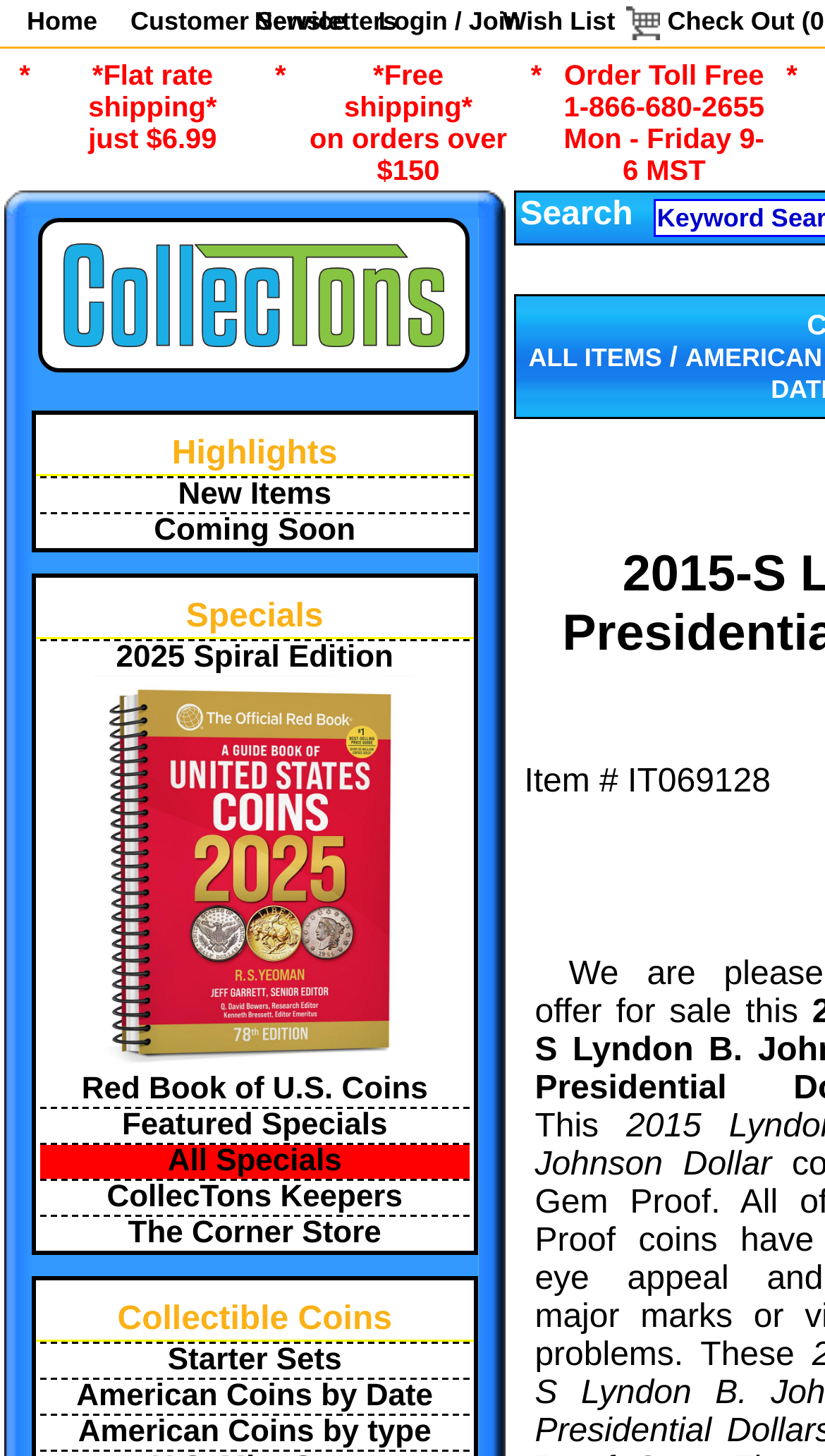Determine the bounding box coordinates (top-left x, top-left y, bottom-right x, bottom-right y) of the UI element described in the following text: *Free shipping*on orders over $150

[0.375, 0.041, 0.615, 0.128]